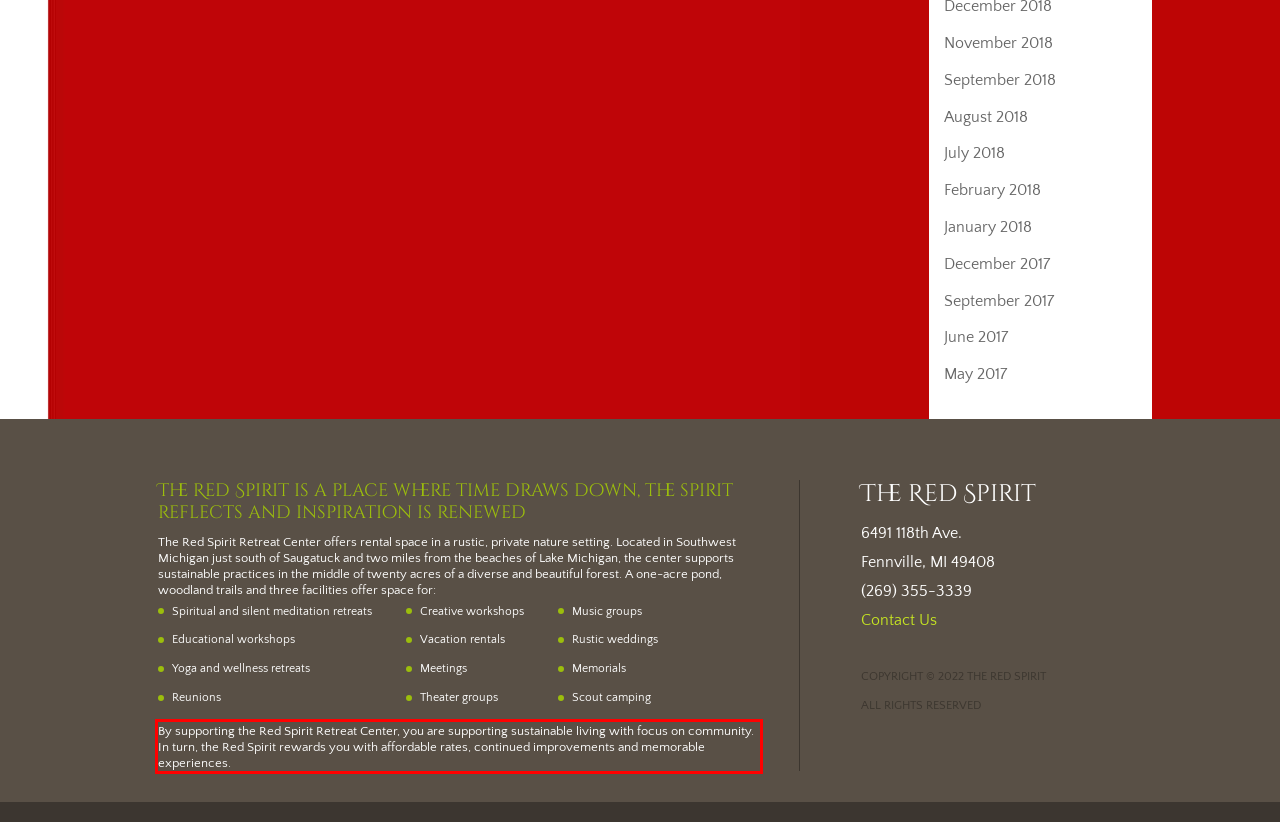Using OCR, extract the text content found within the red bounding box in the given webpage screenshot.

By supporting the Red Spirit Retreat Center, you are supporting sustainable living with focus on community. In turn, the Red Spirit rewards you with affordable rates, continued improvements and memorable experiences.